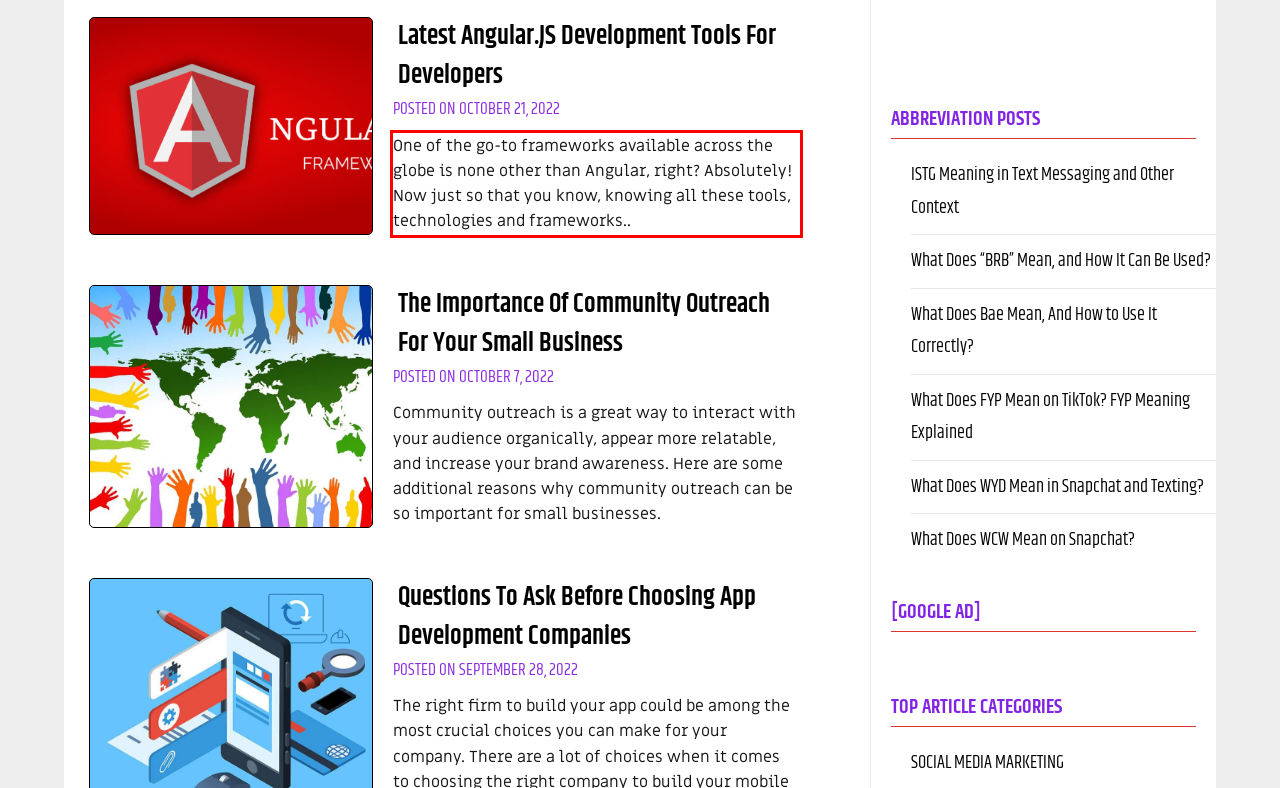Review the screenshot of the webpage and recognize the text inside the red rectangle bounding box. Provide the extracted text content.

One of the go-to frameworks available across the globe is none other than Angular, right? Absolutely! Now just so that you know, knowing all these tools, technologies and frameworks..